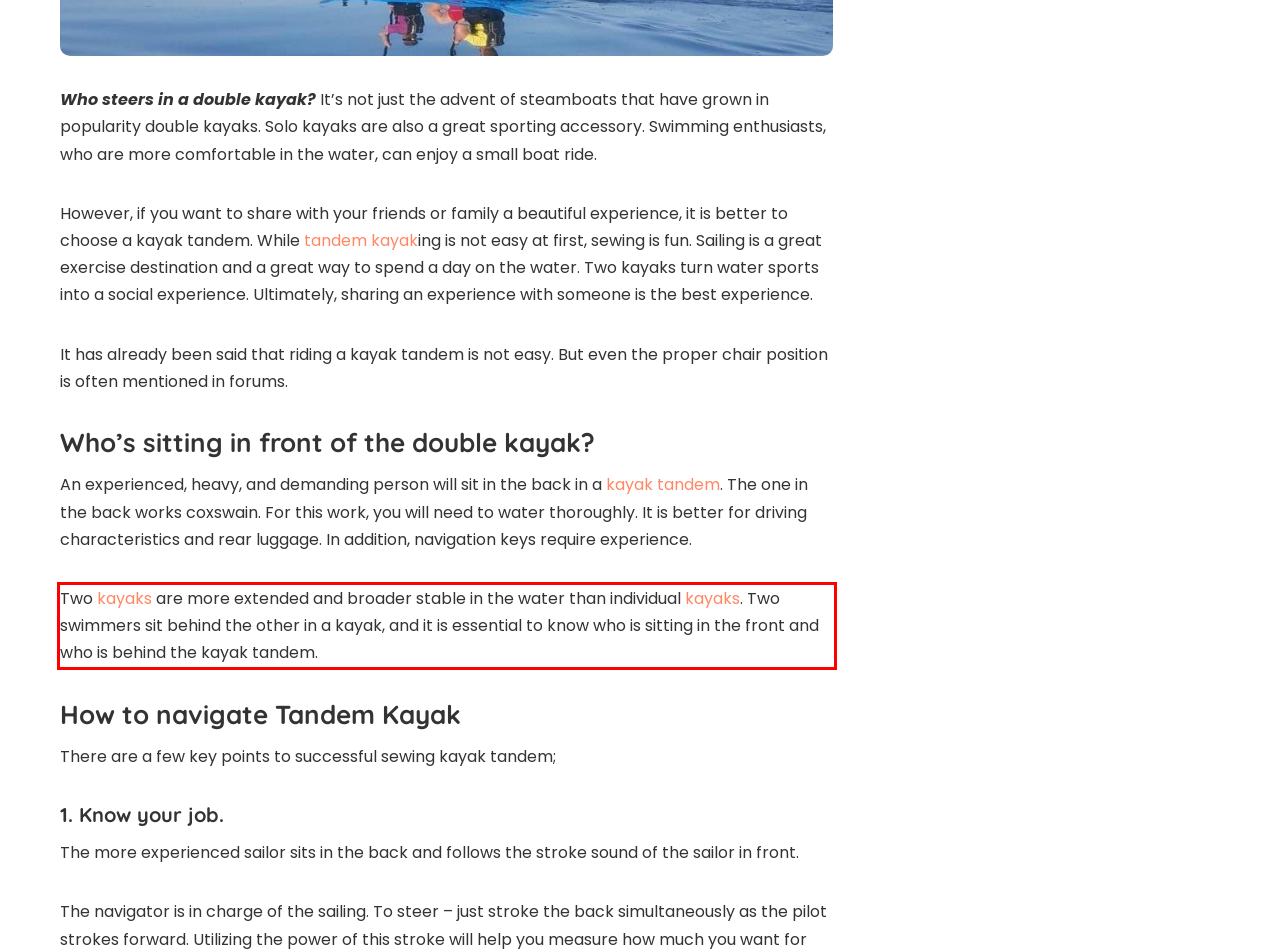Locate the red bounding box in the provided webpage screenshot and use OCR to determine the text content inside it.

Two kayaks are more extended and broader stable in the water than individual kayaks. Two swimmers sit behind the other in a kayak, and it is essential to know who is sitting in the front and who is behind the kayak tandem.